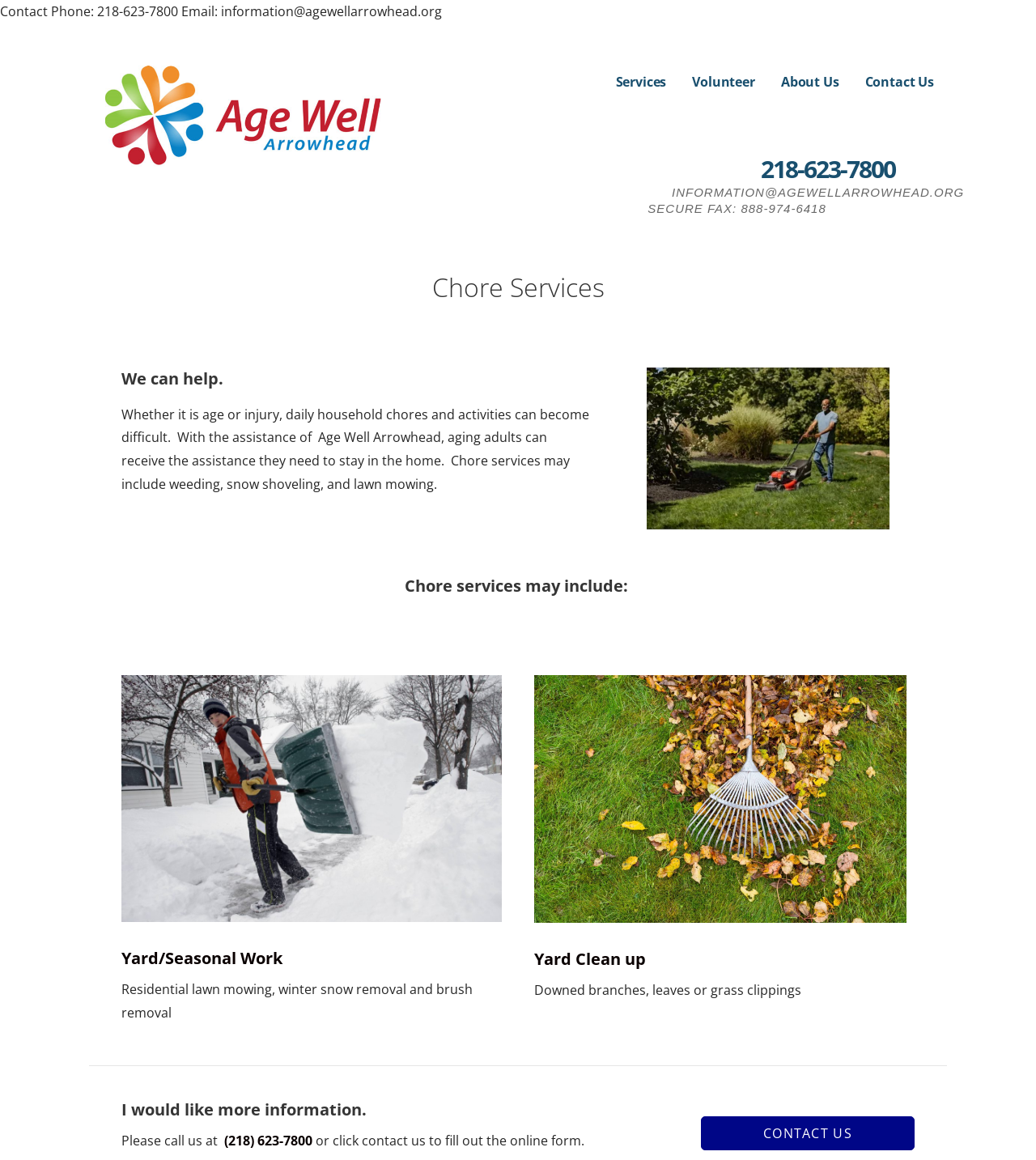Could you find the bounding box coordinates of the clickable area to complete this instruction: "Get more information about Chore services"?

[0.117, 0.232, 0.883, 0.263]